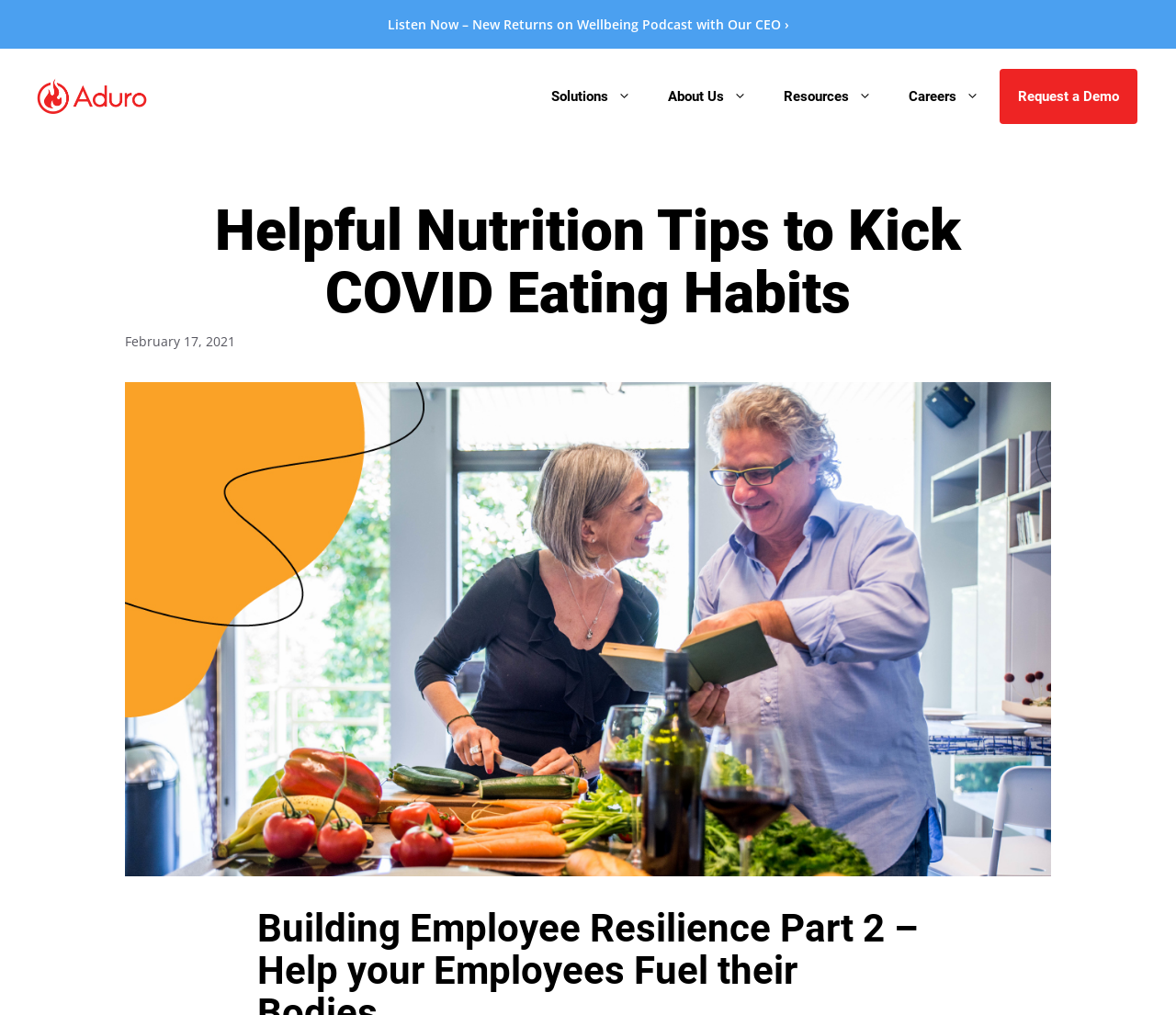Please extract the primary headline from the webpage.

Helpful Nutrition Tips to Kick COVID Eating Habits